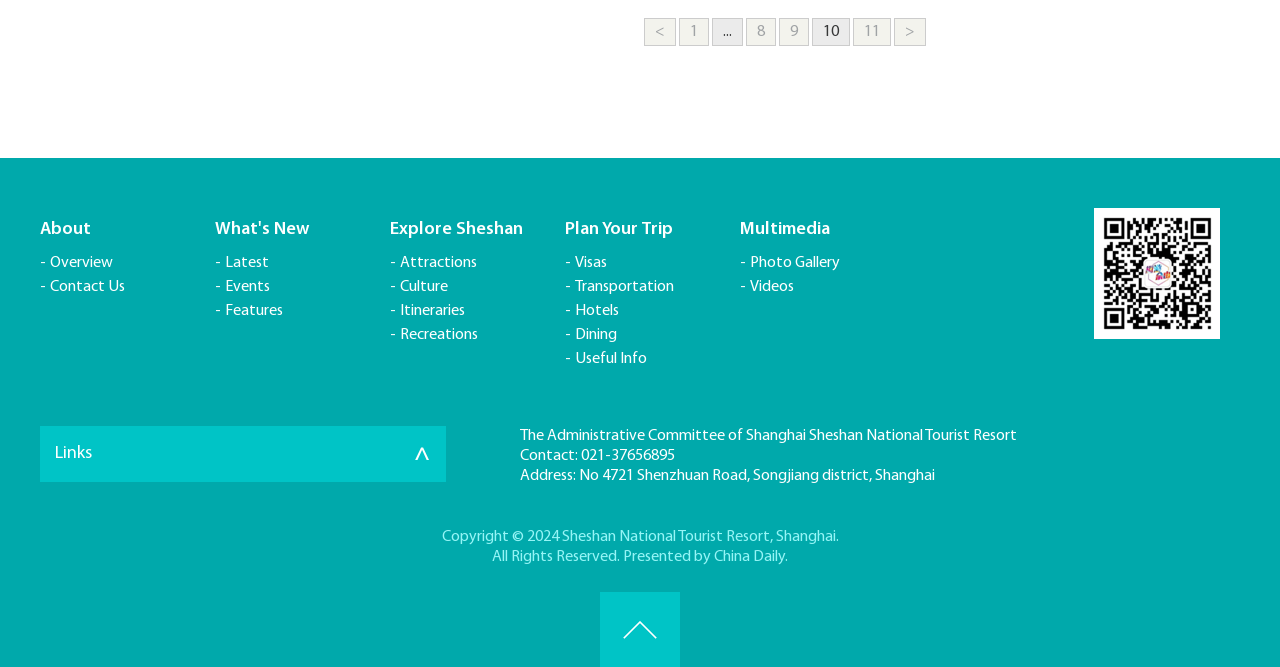What is the main feature of the 'Explore Sheshan' section?
Answer the question with a single word or phrase derived from the image.

Attractions